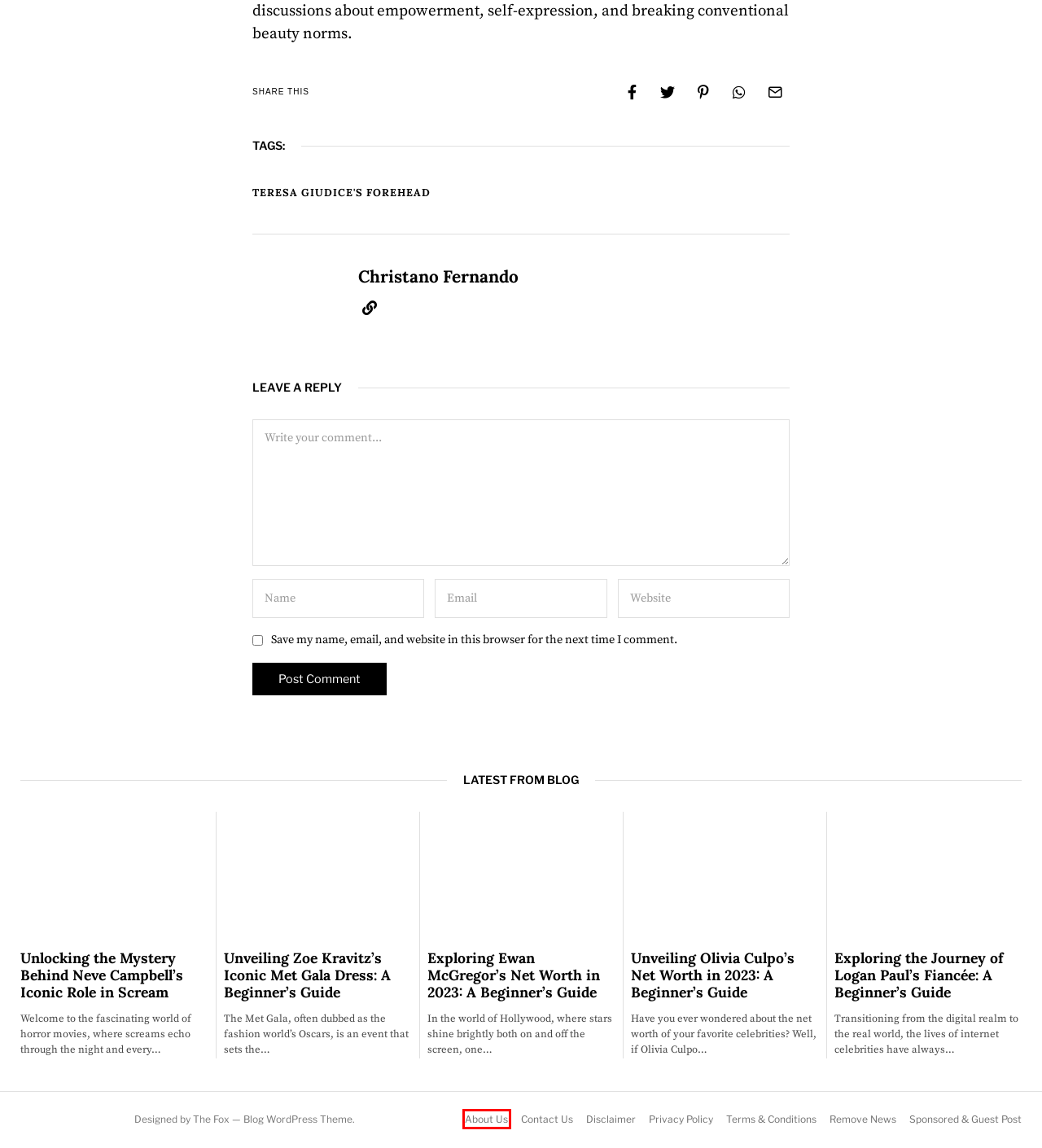Using the screenshot of a webpage with a red bounding box, pick the webpage description that most accurately represents the new webpage after the element inside the red box is clicked. Here are the candidates:
A. Unveiling Olivia Culpo’s Net Worth in 2023: A Beginner’s Guide – AmericaTimesNow
B. Terms & Conditions – AmericaTimesNow
C. Exploring the Journey of Logan Paul’s Fiancée: A Beginner’s Guide – AmericaTimesNow
D. Privacy Policy – AmericaTimesNow
E. Disclaimer – AmericaTimesNow
F. Remove News – AmericaTimesNow
G. About Us – AmericaTimesNow
H. Sponsored & Guest Post – AmericaTimesNow

G